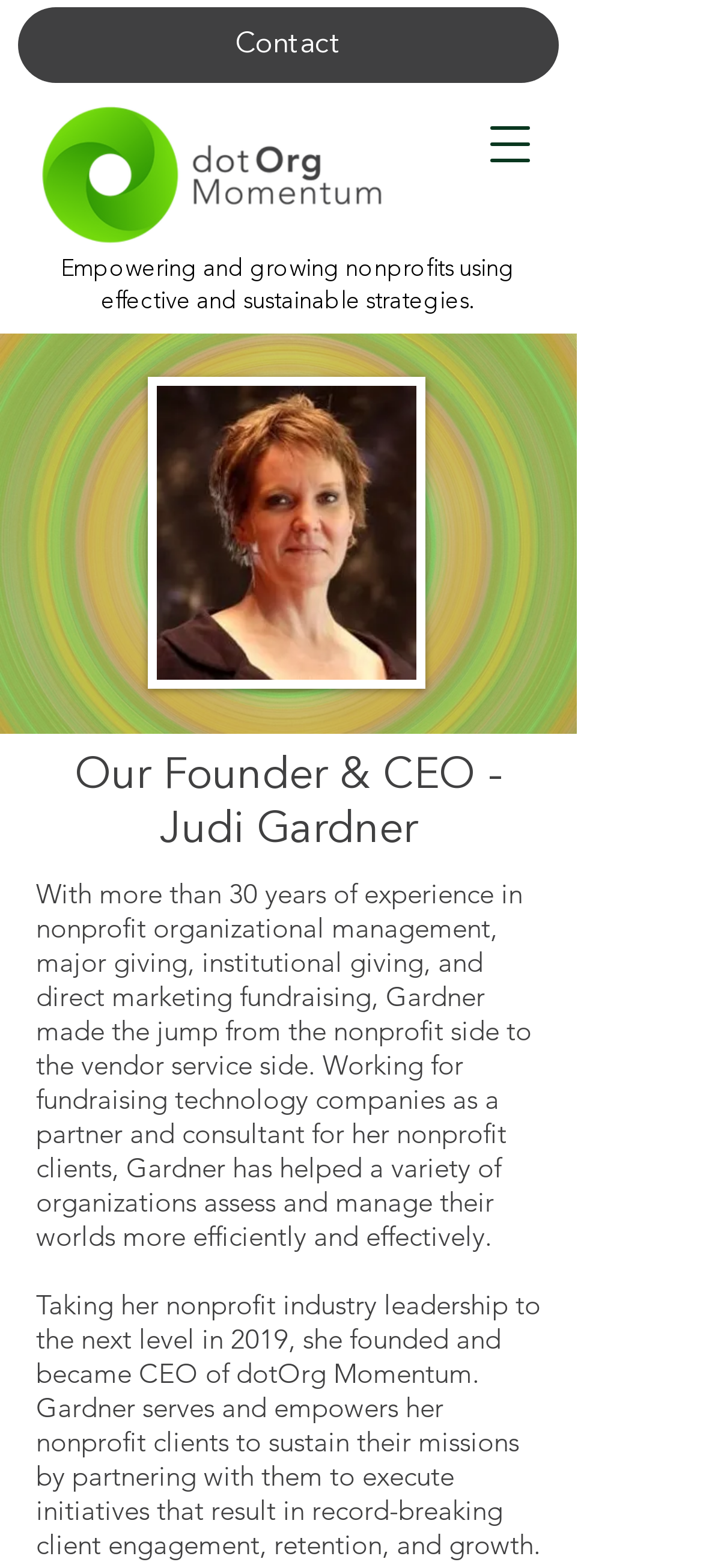How many years of experience does Judi Gardner have?
Please answer the question with as much detail and depth as you can.

The webpage mentions that Judi Gardner has more than 30 years of experience in nonprofit organizational management, major giving, institutional giving, and direct marketing fundraising.